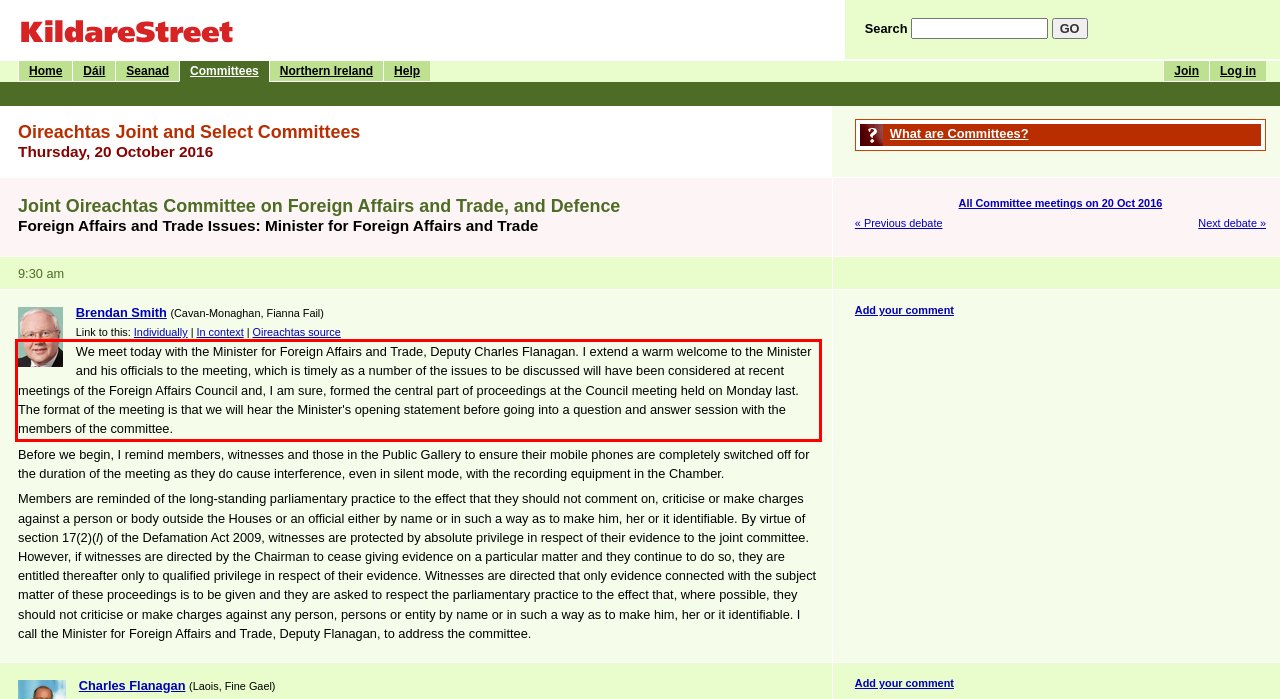With the given screenshot of a webpage, locate the red rectangle bounding box and extract the text content using OCR.

We meet today with the Minister for Foreign Affairs and Trade, Deputy Charles Flanagan. I extend a warm welcome to the Minister and his officials to the meeting, which is timely as a number of the issues to be discussed will have been considered at recent meetings of the Foreign Affairs Council and, I am sure, formed the central part of proceedings at the Council meeting held on Monday last. The format of the meeting is that we will hear the Minister's opening statement before going into a question and answer session with the members of the committee.